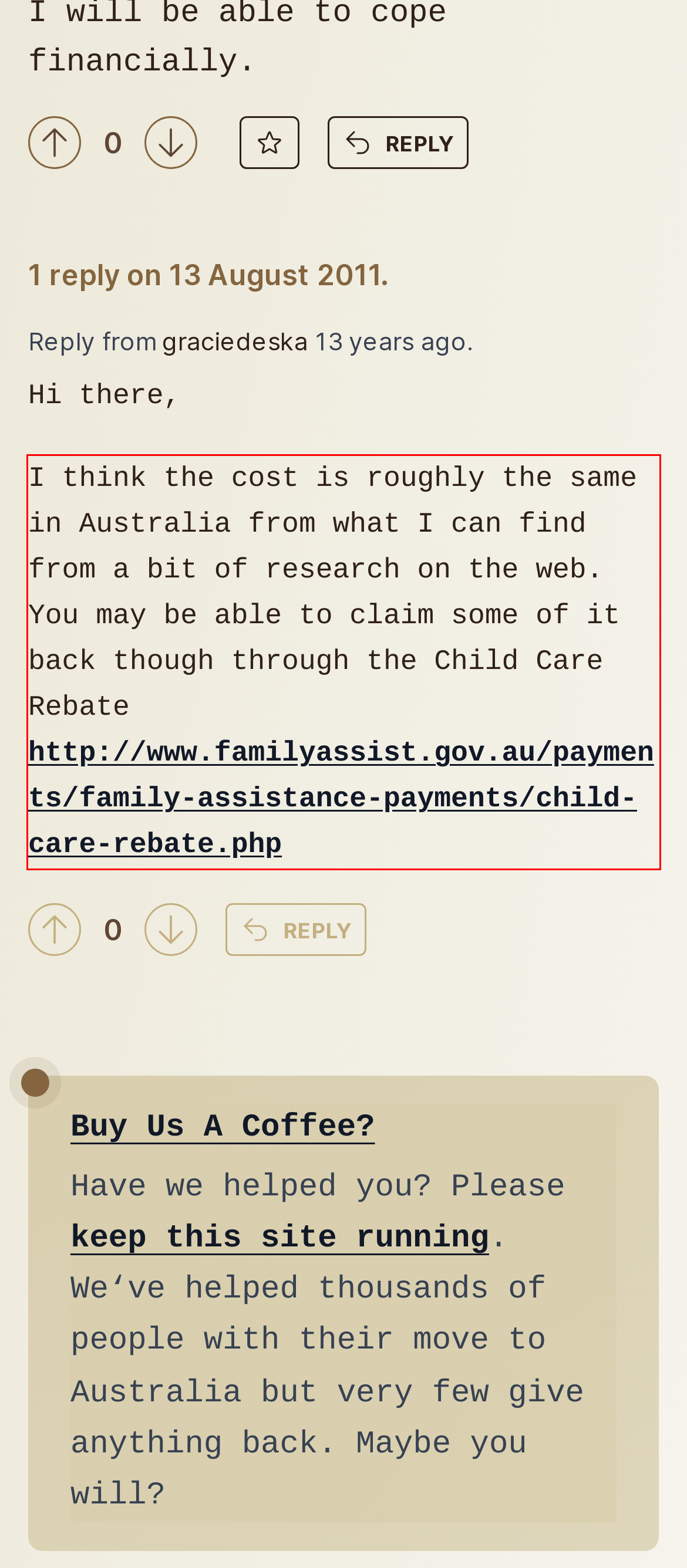Please use OCR to extract the text content from the red bounding box in the provided webpage screenshot.

I think the cost is roughly the same in Australia from what I can find from a bit of research on the web. You may be able to claim some of it back though through the Child Care Rebate http://www.familyassist.gov.au/payments/family-assistance-payments/child-care-rebate.php